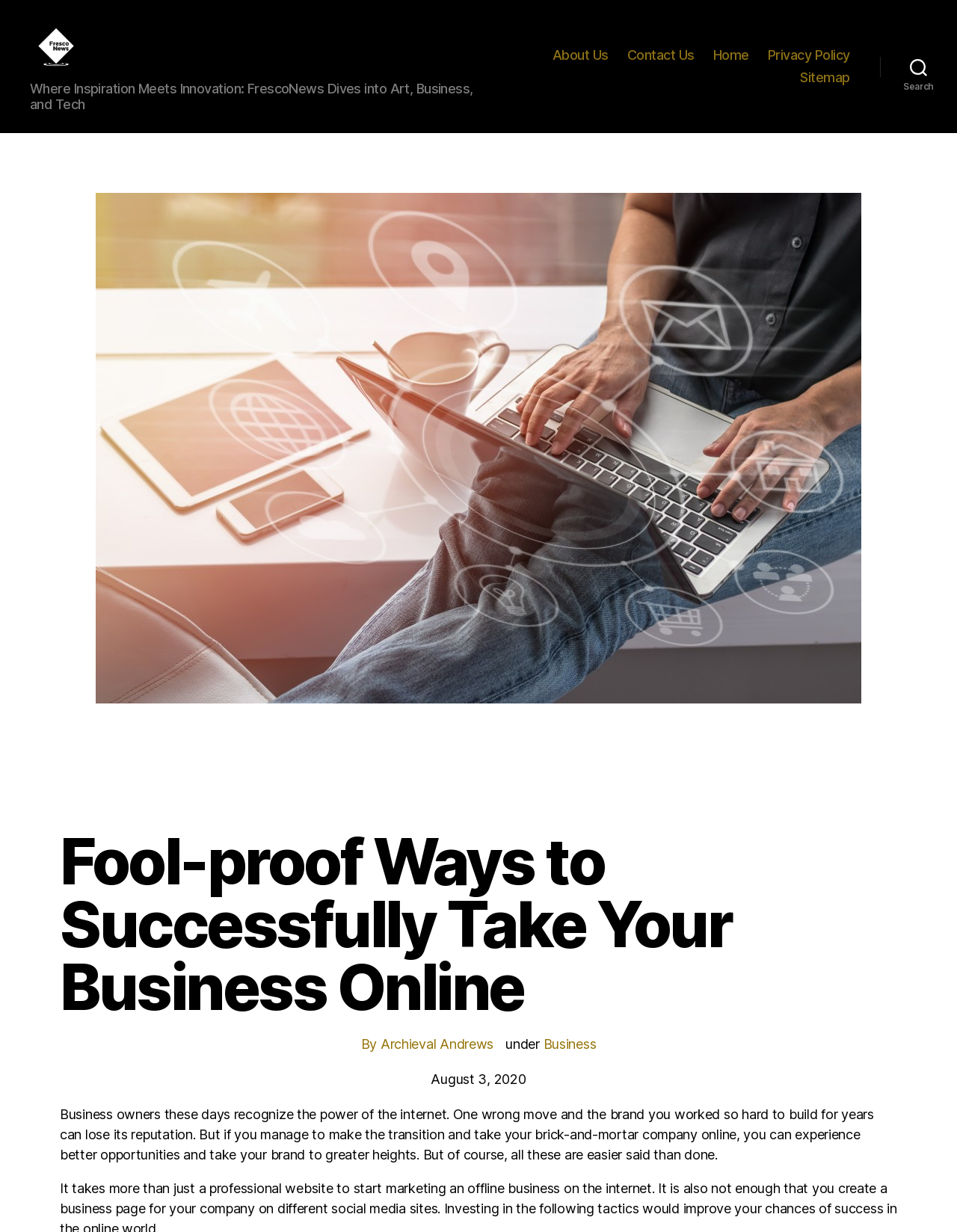When was the article published?
From the image, respond using a single word or phrase.

August 3, 2020